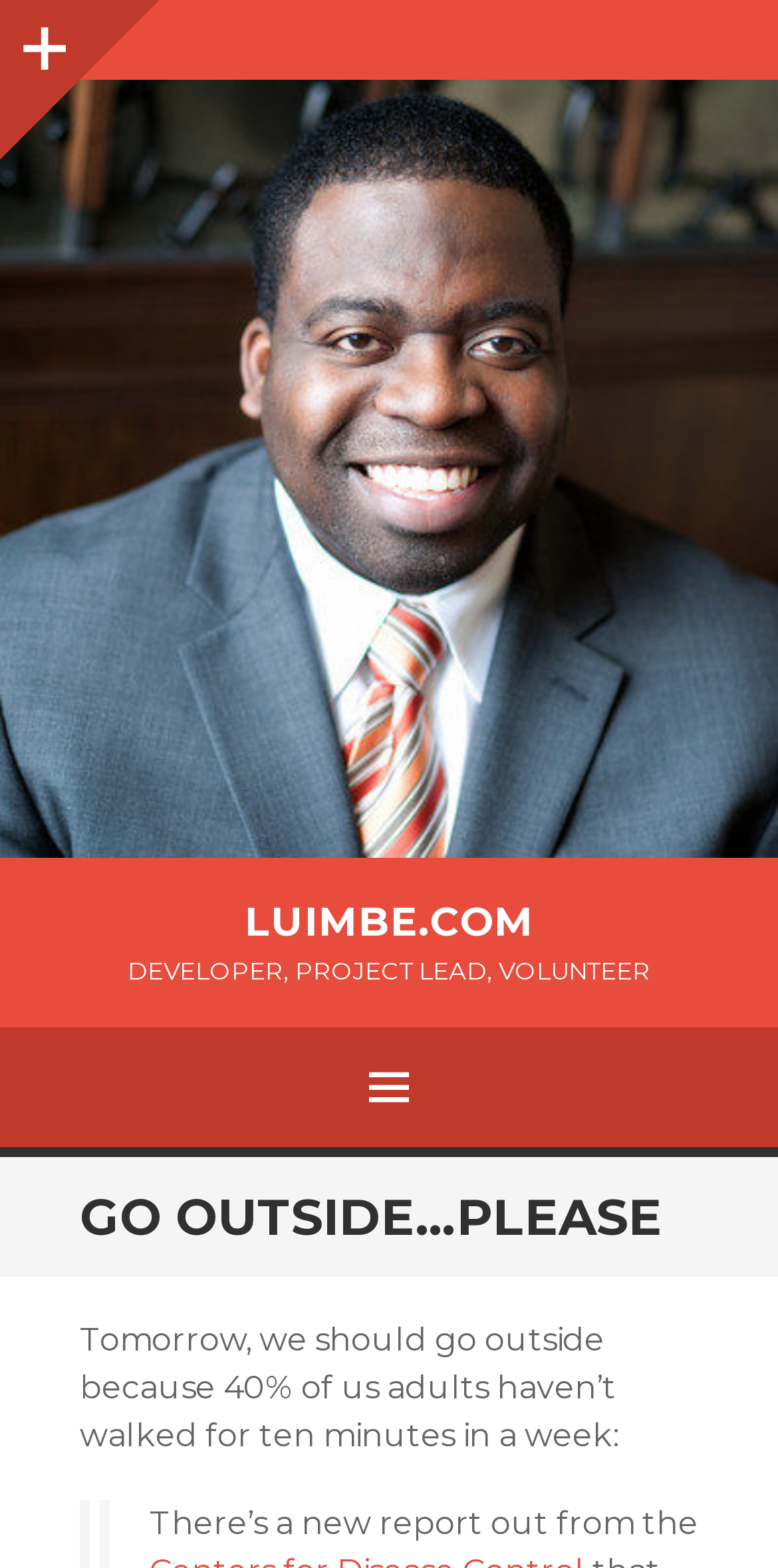What is the name of the website?
Examine the screenshot and reply with a single word or phrase.

luimbe.com